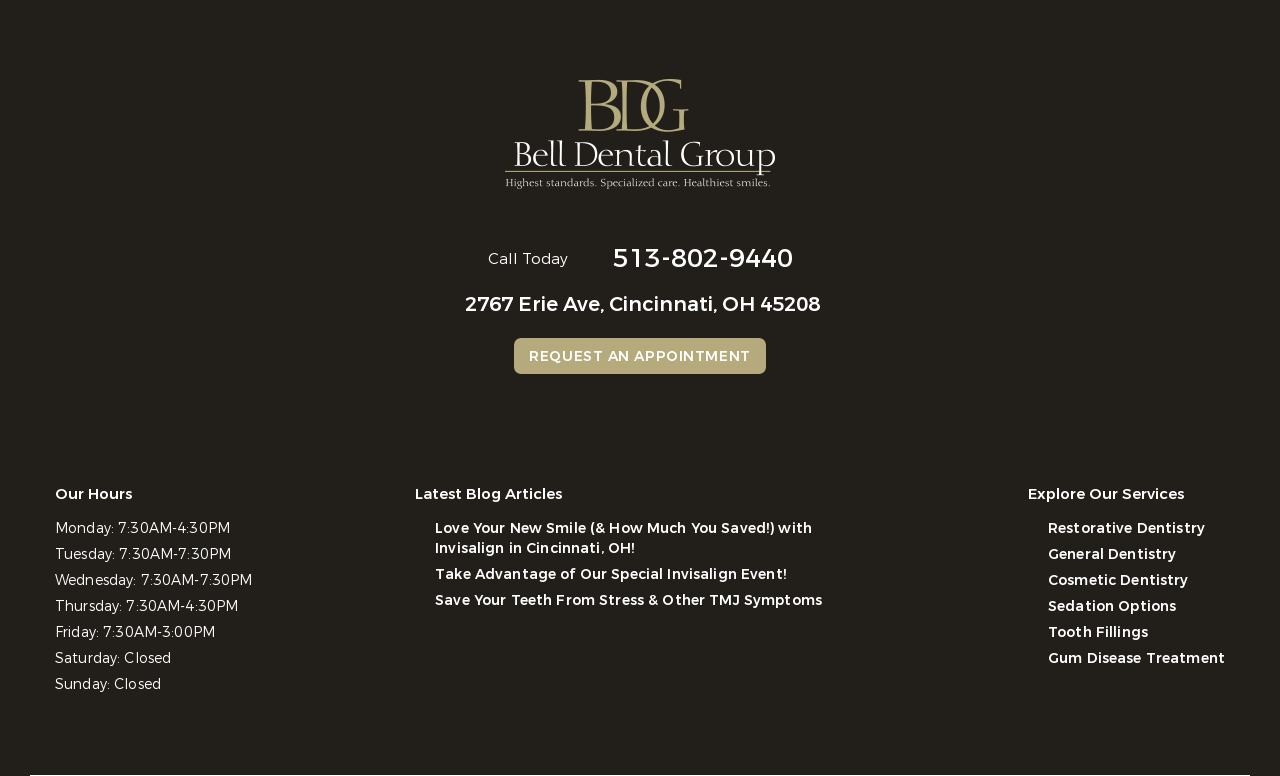What are the hours of operation on Monday?
Refer to the image and give a detailed answer to the query.

The hours of operation on Monday can be found in the section labeled 'Our Hours', where it lists the hours for each day of the week. On Monday, the hours are 7:30AM-4:30PM.